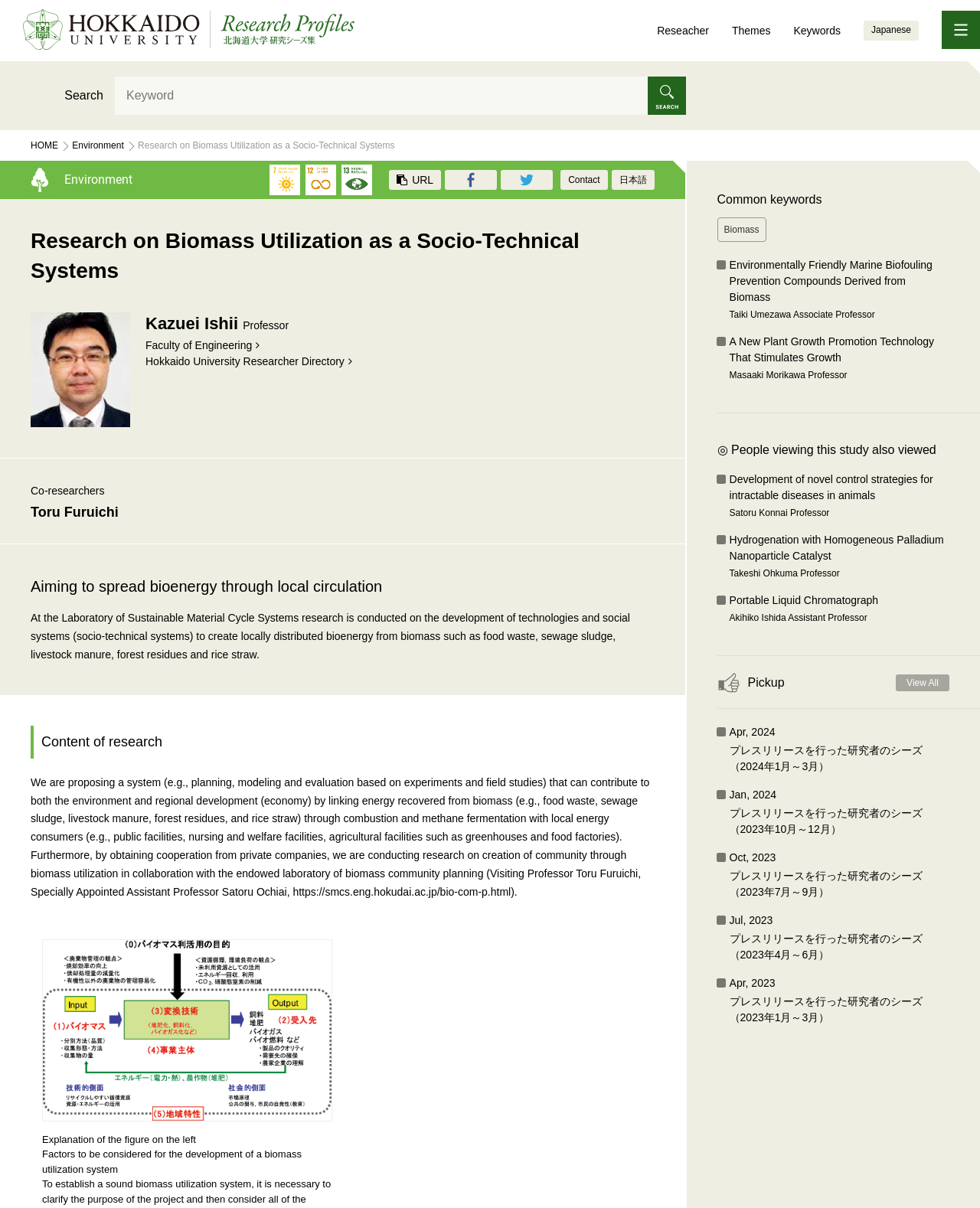Determine the bounding box coordinates for the element that should be clicked to follow this instruction: "Contact the laboratory". The coordinates should be given as four float numbers between 0 and 1, in the format [left, top, right, bottom].

[0.572, 0.141, 0.62, 0.157]